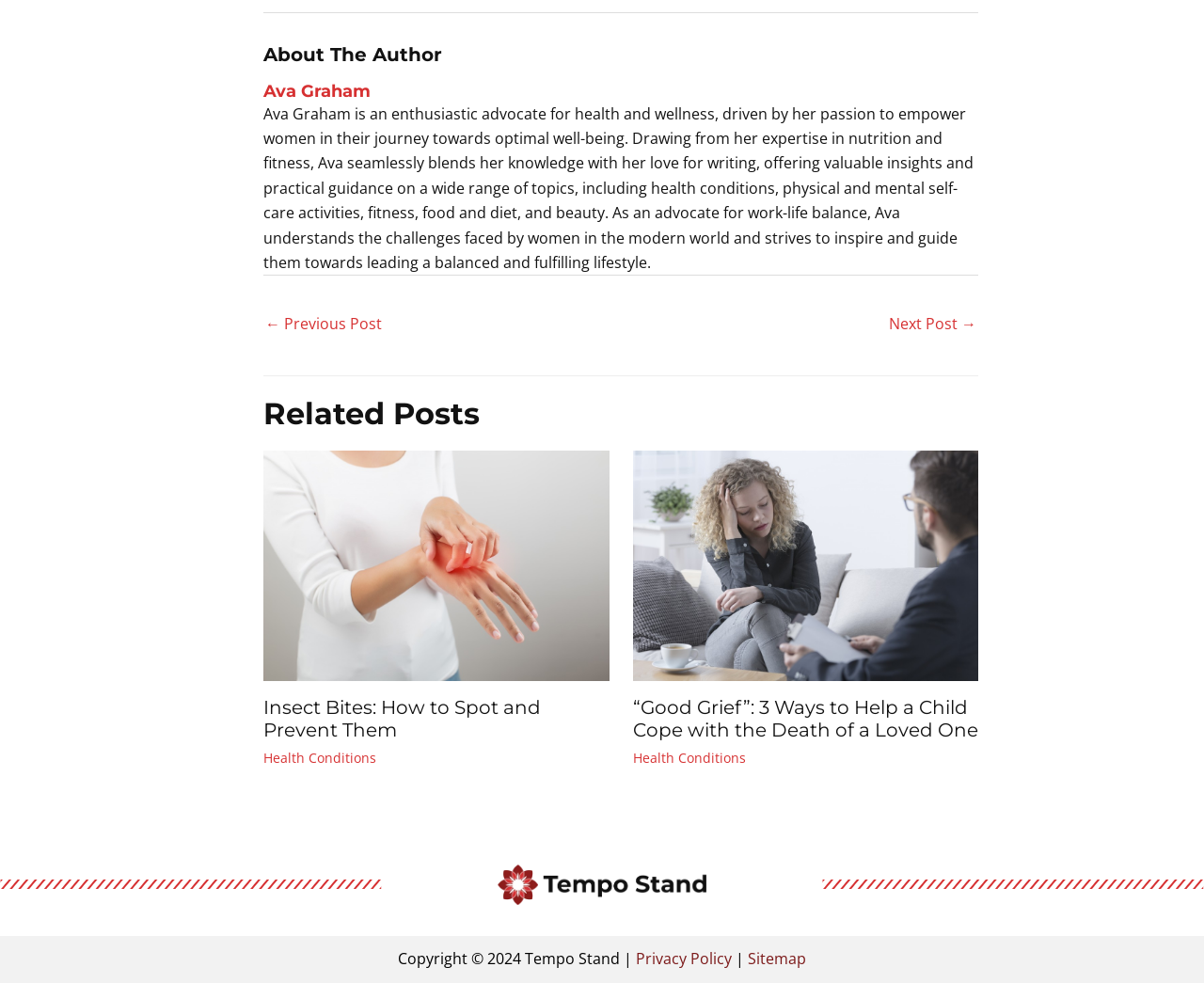Bounding box coordinates must be specified in the format (top-left x, top-left y, bottom-right x, bottom-right y). All values should be floating point numbers between 0 and 1. What are the bounding box coordinates of the UI element described as: info@controlflow.com

None